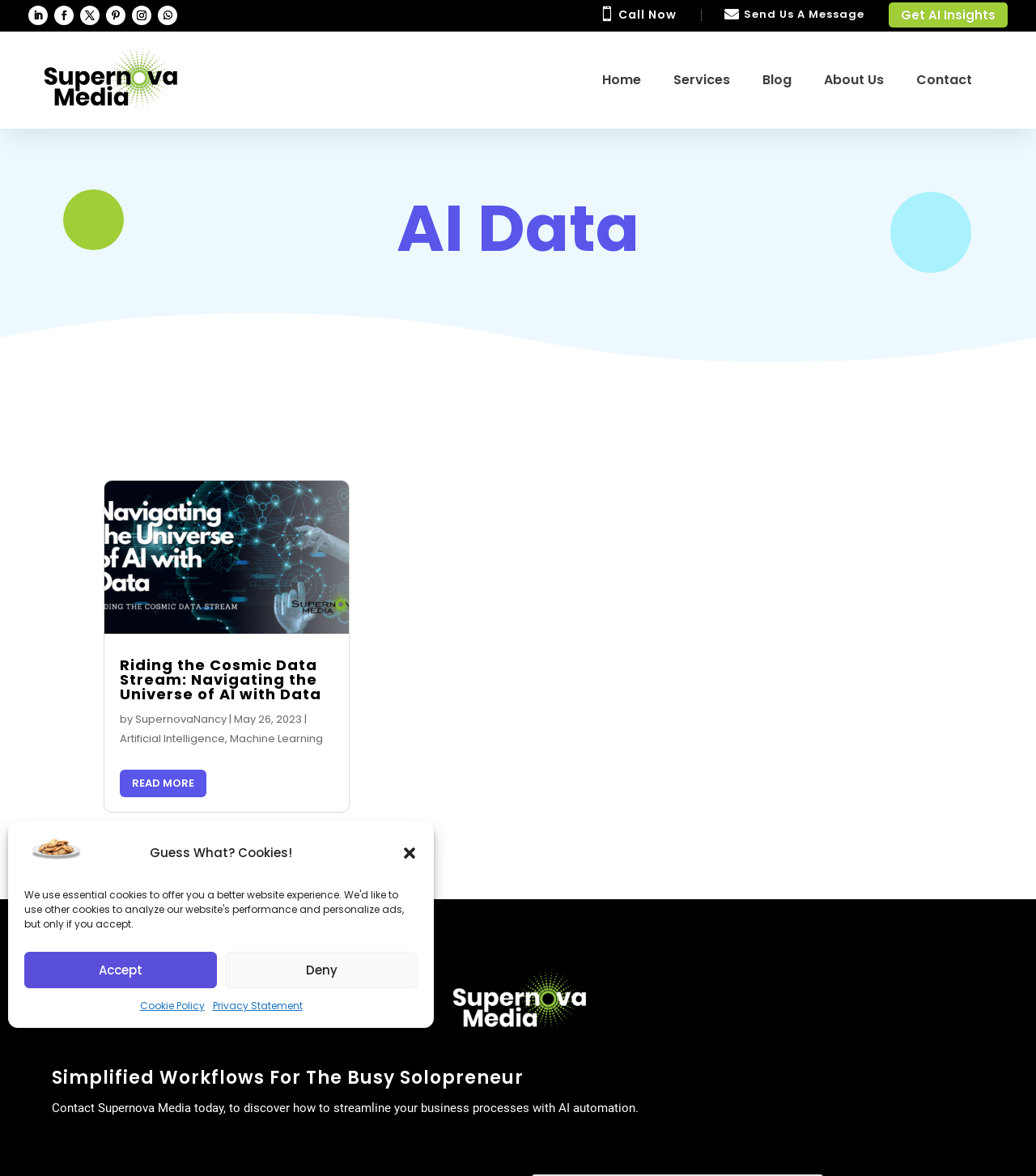Kindly determine the bounding box coordinates for the area that needs to be clicked to execute this instruction: "Click the 'Send Us A Message' link".

[0.718, 0.006, 0.834, 0.019]